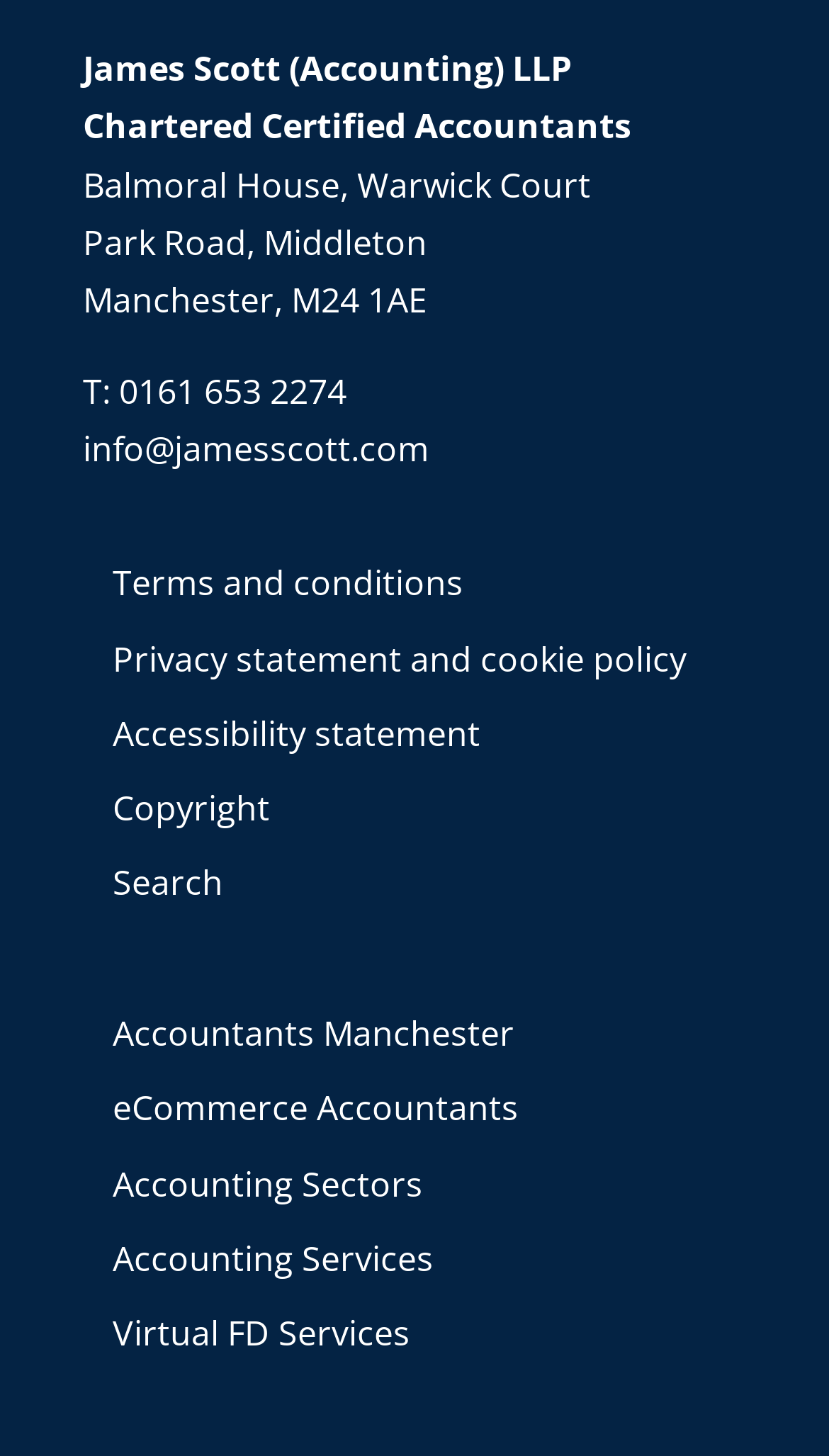Use a single word or phrase to answer the question: 
What is the company name?

James Scott (Accounting) LLP